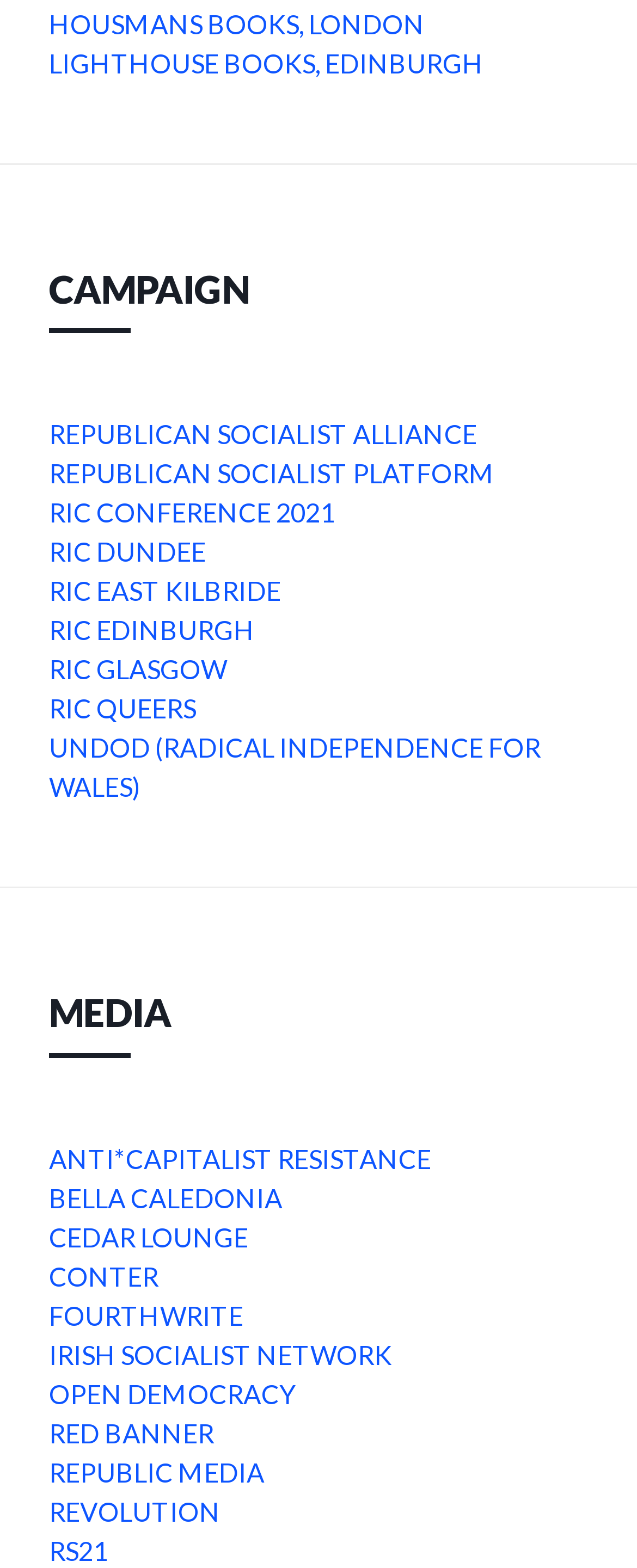Could you highlight the region that needs to be clicked to execute the instruction: "explore REPUBLIC MEDIA"?

[0.077, 0.926, 0.415, 0.95]